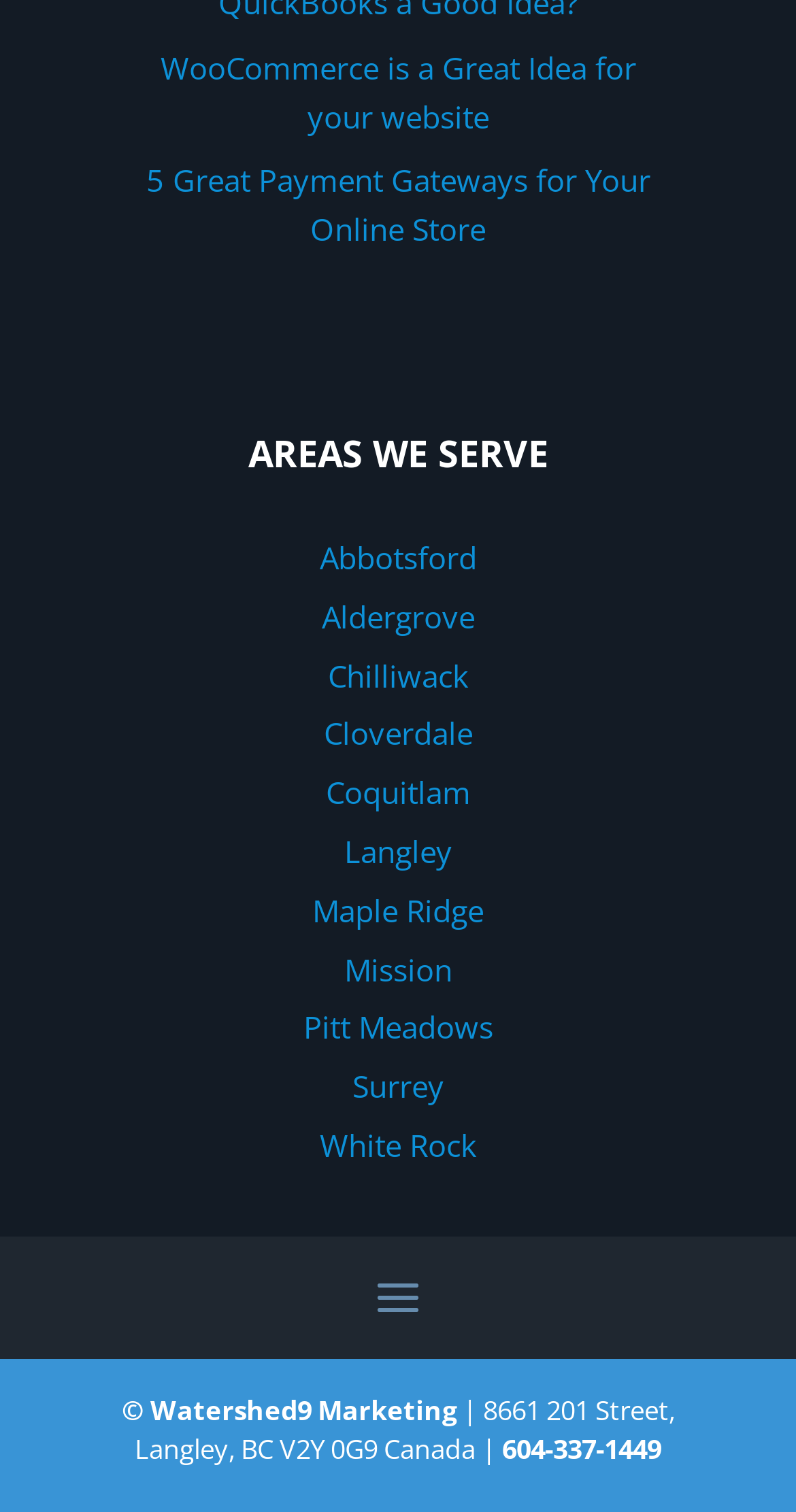Refer to the image and provide an in-depth answer to the question:
What is the address of the company?

I found the address '8661 201 Street, Langley, BC V2Y 0G9 Canada' at the bottom of the webpage, next to the phone number and company name, which is a common place to find contact information.